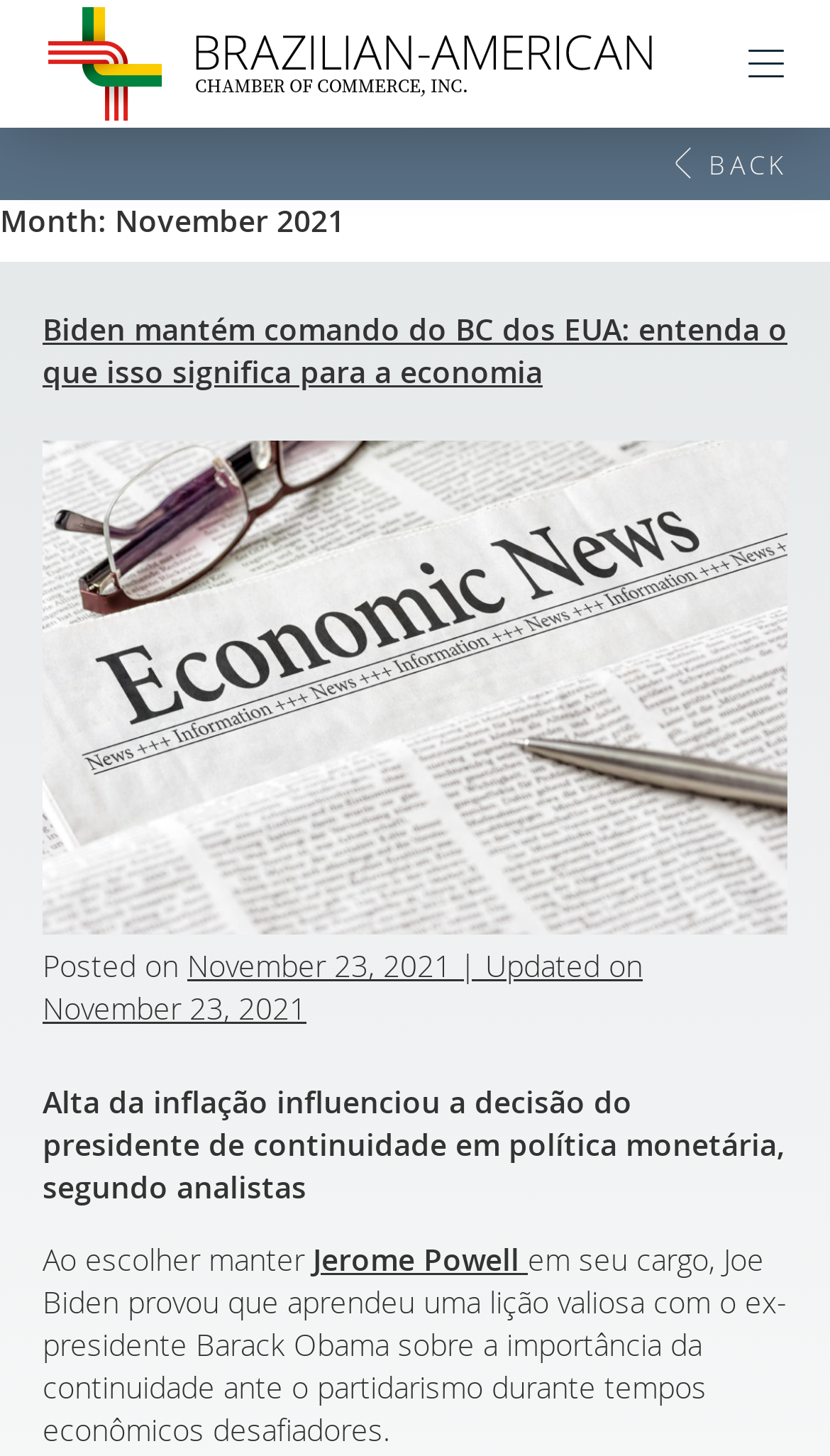Provide a single word or phrase to answer the given question: 
What is the date of the latest article?

November 23, 2021